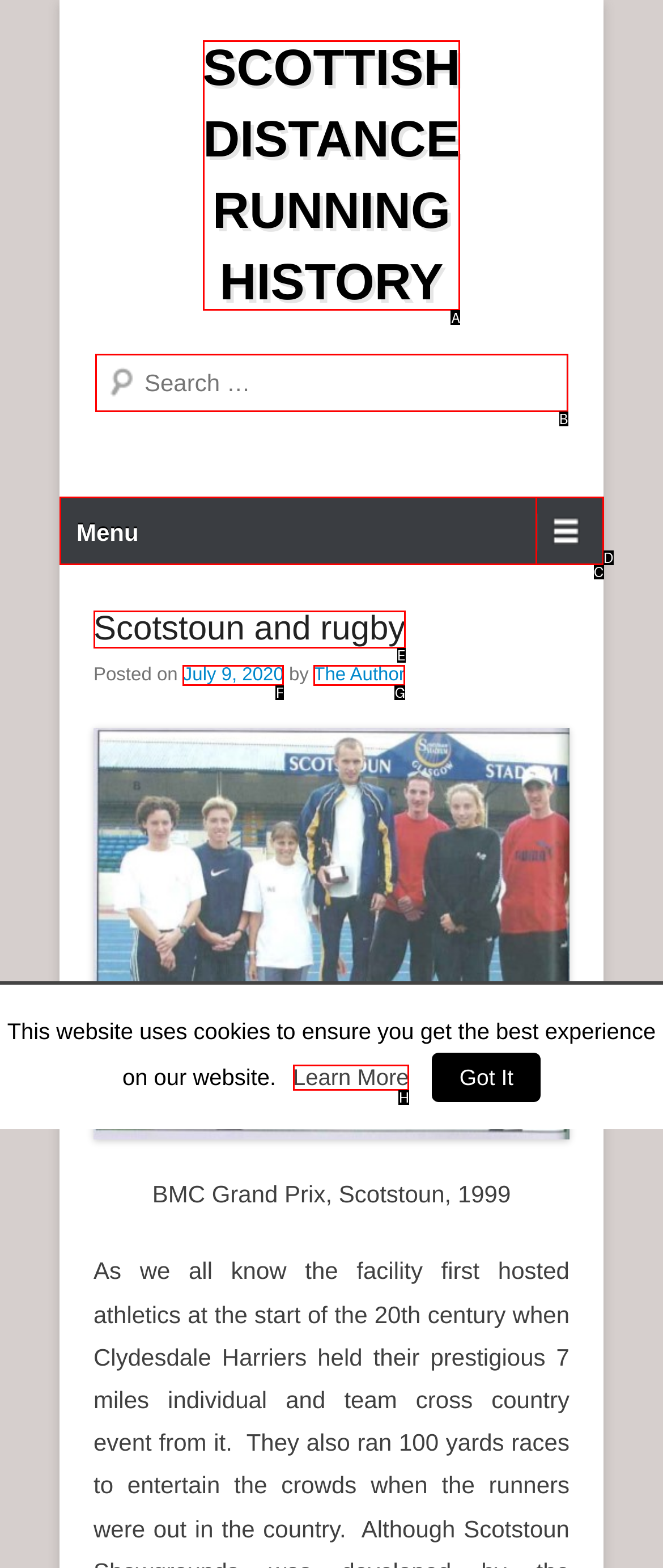Which lettered option should be clicked to achieve the task: Go to SCOTTISH DISTANCE RUNNING HISTORY? Choose from the given choices.

A